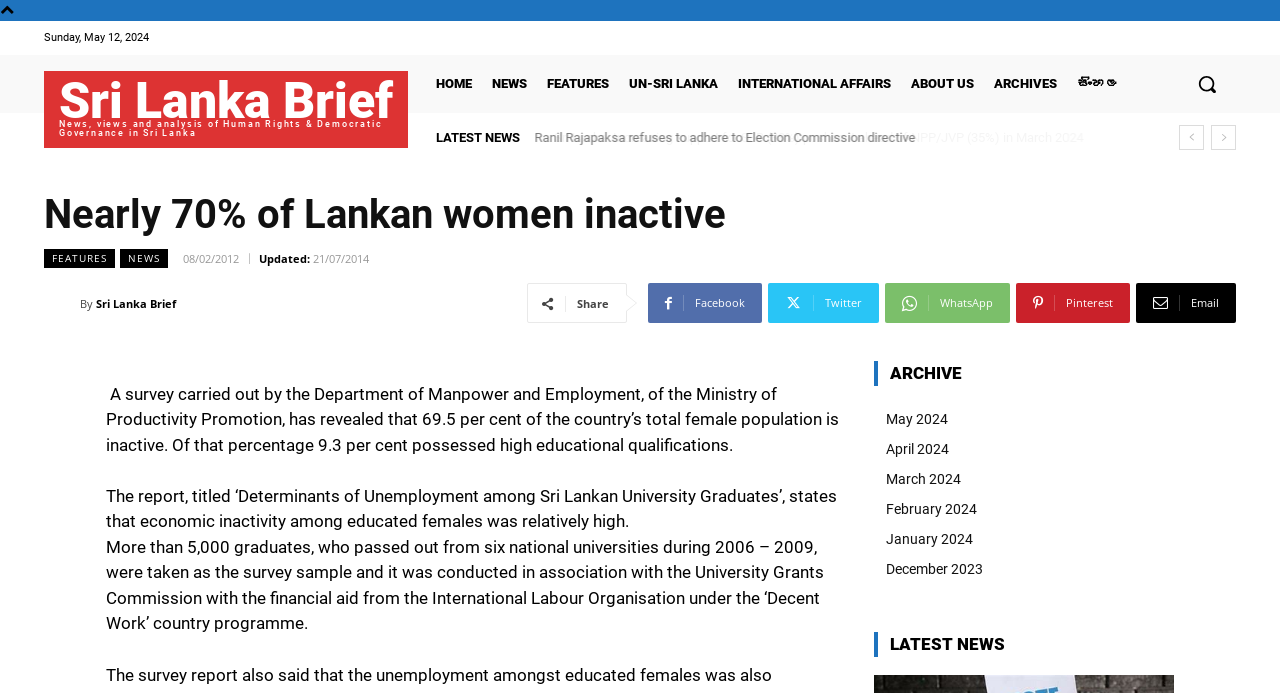Answer the question using only one word or a concise phrase: How many links are there in the navigation menu?

9